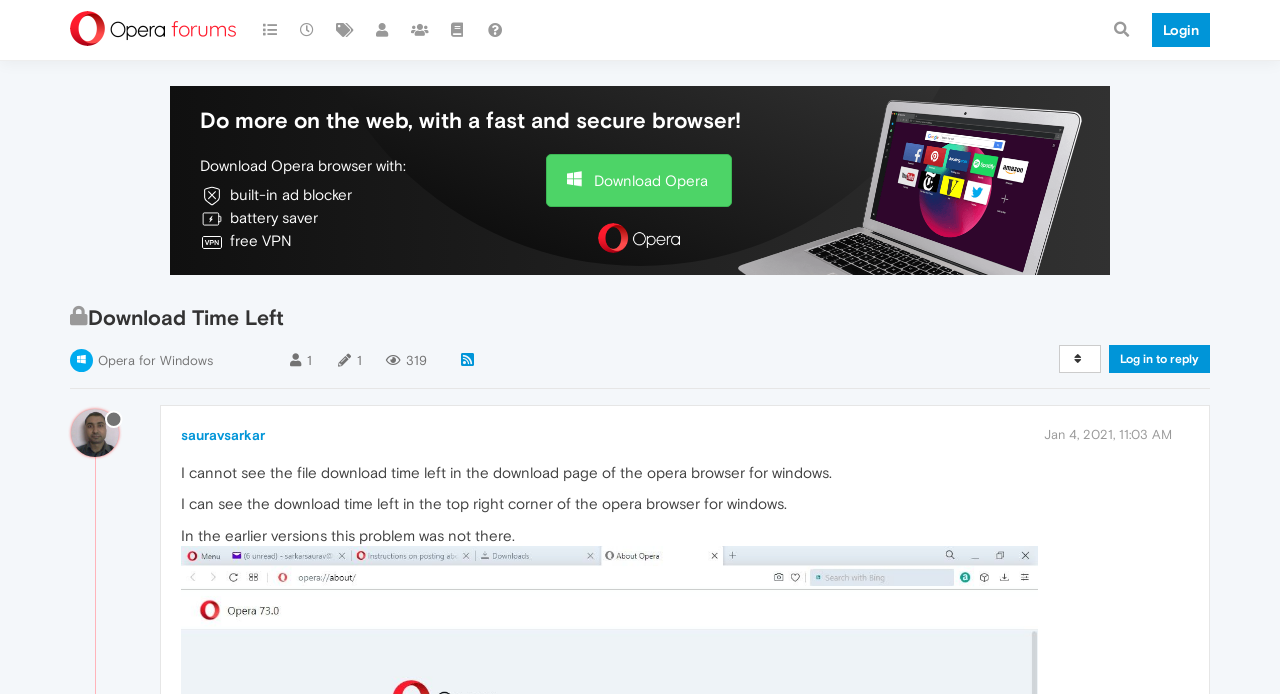Bounding box coordinates must be specified in the format (top-left x, top-left y, bottom-right x, bottom-right y). All values should be floating point numbers between 0 and 1. What are the bounding box coordinates of the UI element described as: Log in to reply

[0.866, 0.497, 0.945, 0.537]